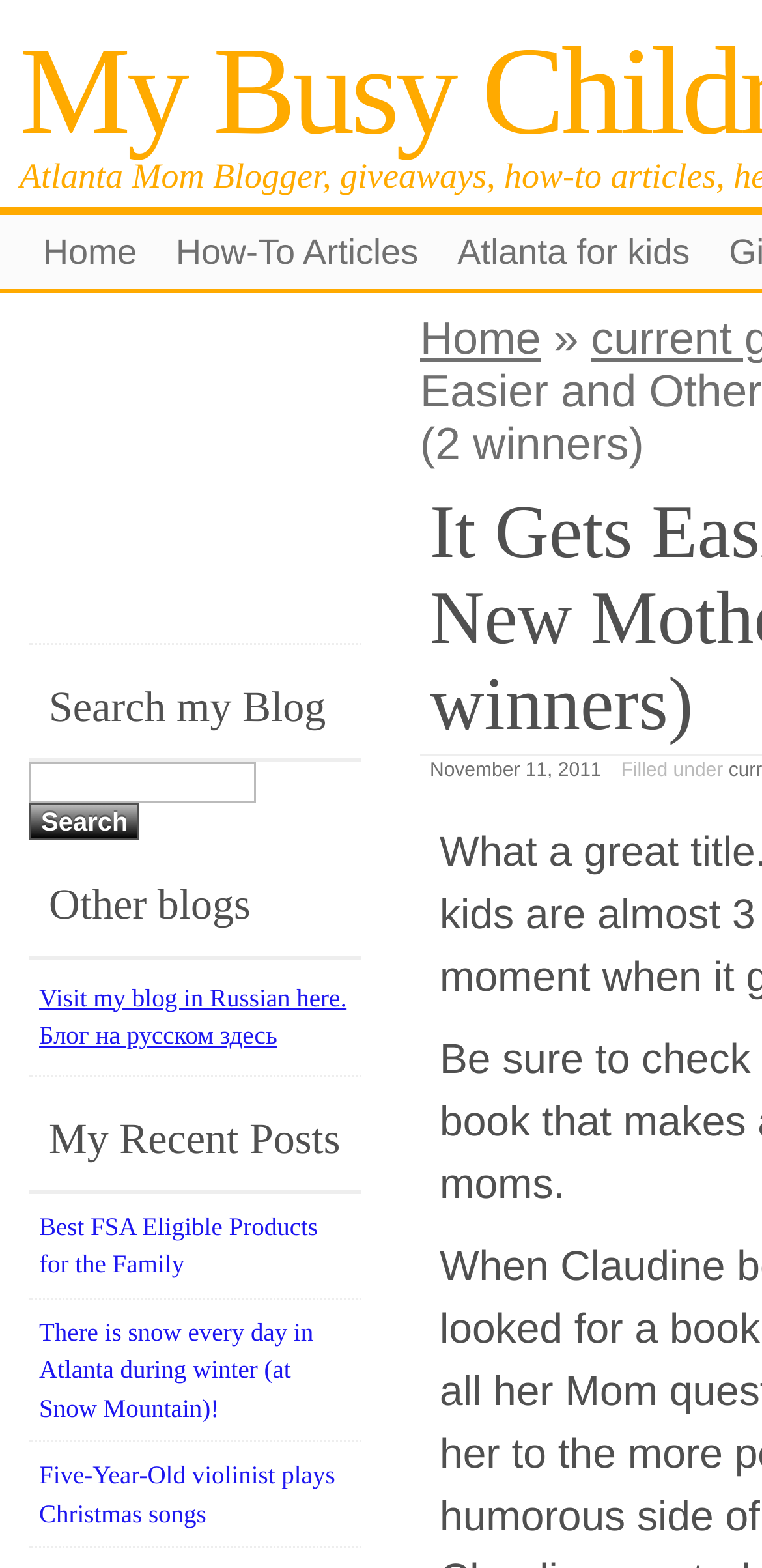Please give a one-word or short phrase response to the following question: 
What is the first link on the top navigation bar?

Home